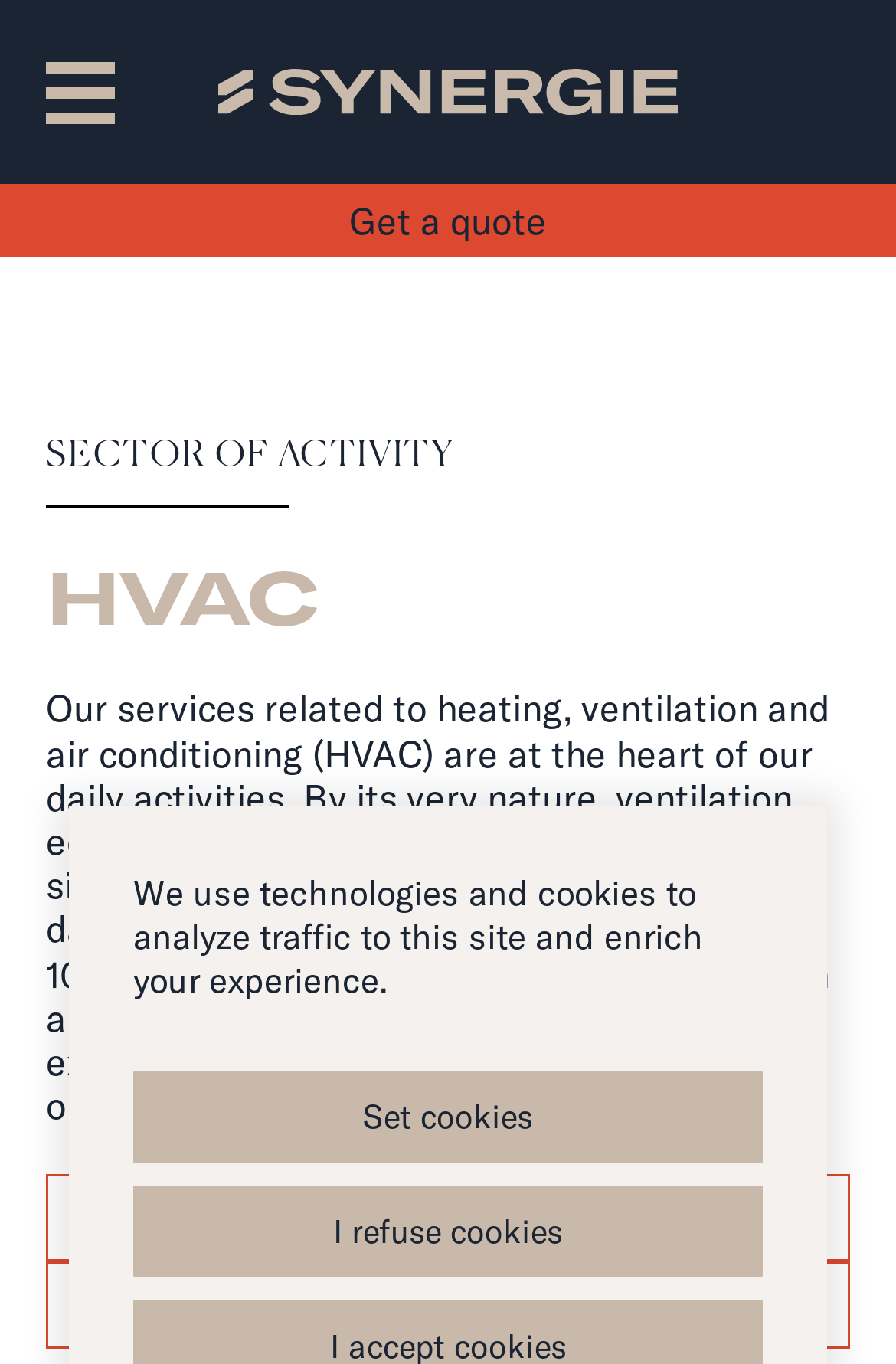How many air filtration units has Synergie Canada moved?
From the screenshot, provide a brief answer in one word or phrase.

10,000